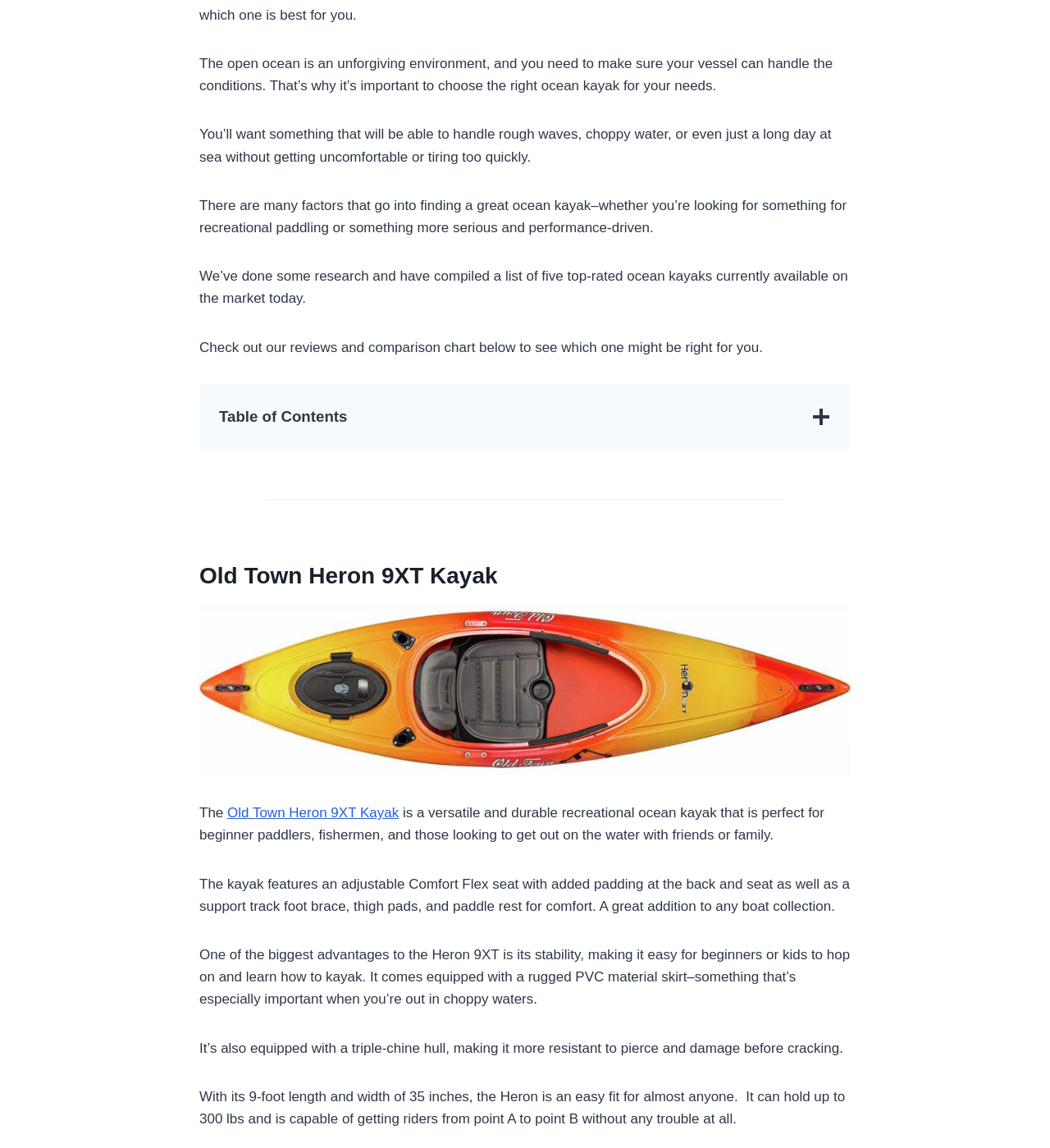What is the main topic of this webpage? Look at the image and give a one-word or short phrase answer.

Ocean kayaks